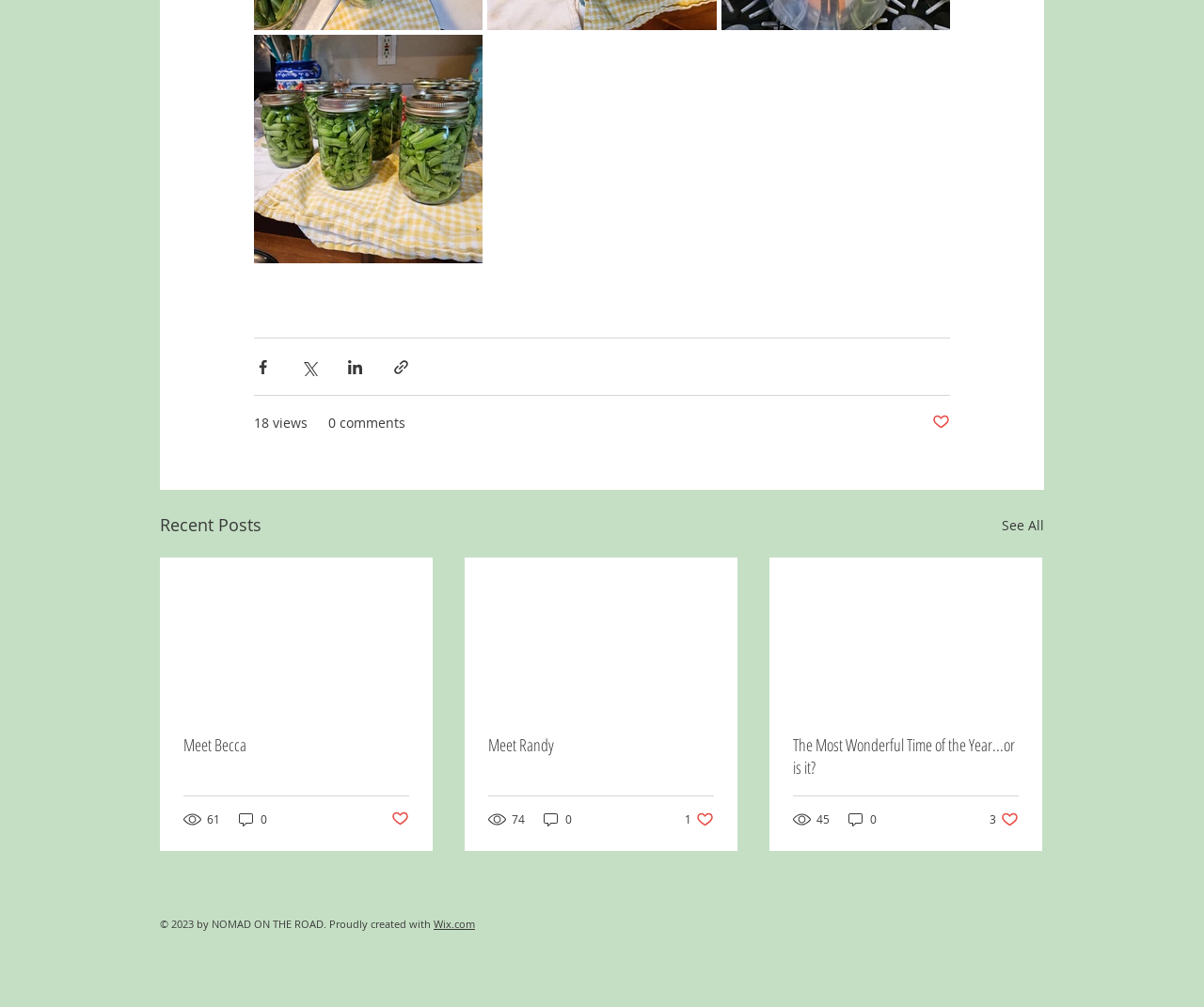Specify the bounding box coordinates for the region that must be clicked to perform the given instruction: "Click the FELIX IMONTI link".

None